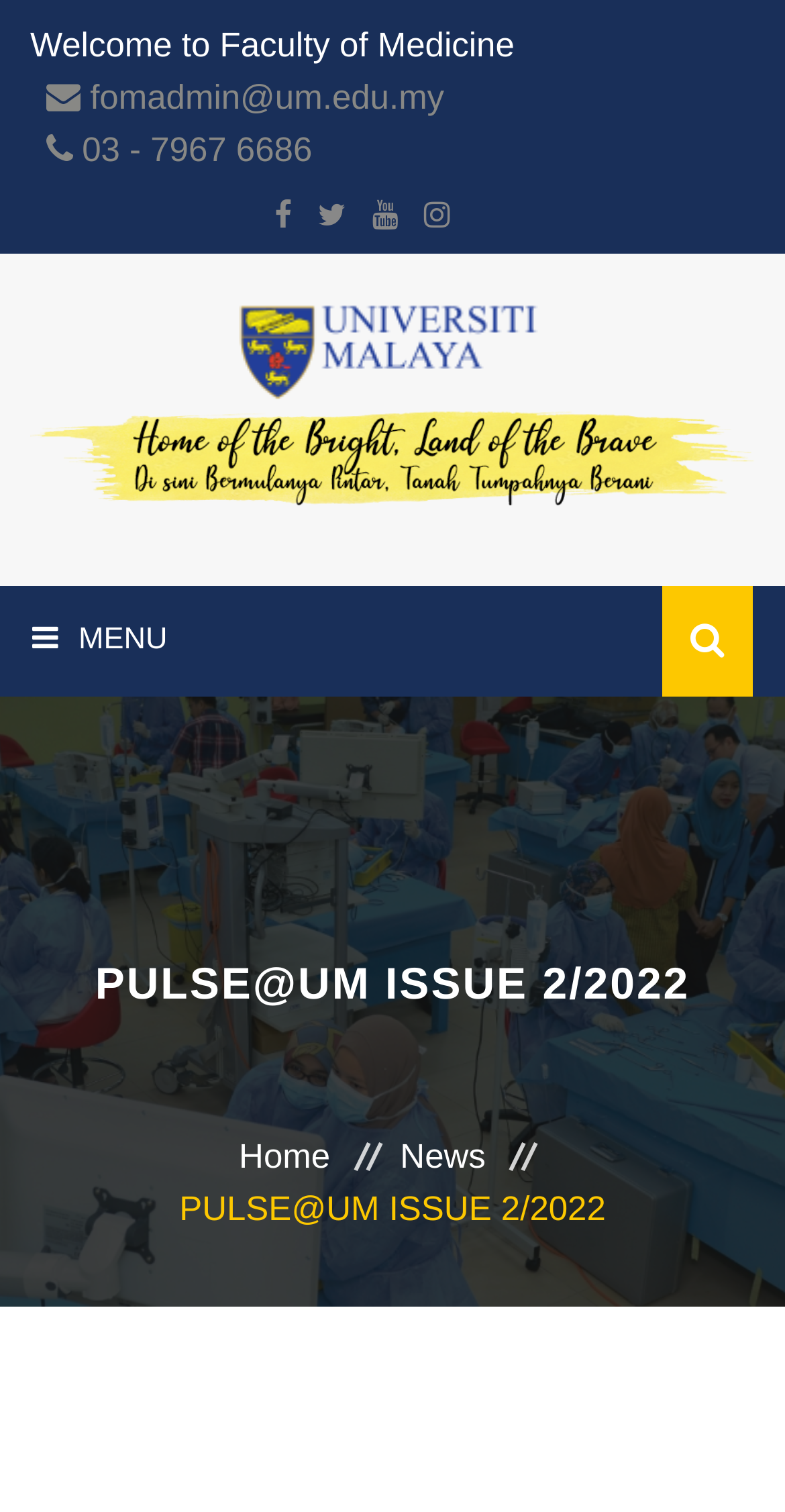Based on the element description FOM Support, identify the bounding box of the UI element in the given webpage screenshot. The coordinates should be in the format (top-left x, top-left y, bottom-right x, bottom-right y) and must be between 0 and 1.

[0.038, 0.899, 0.859, 0.973]